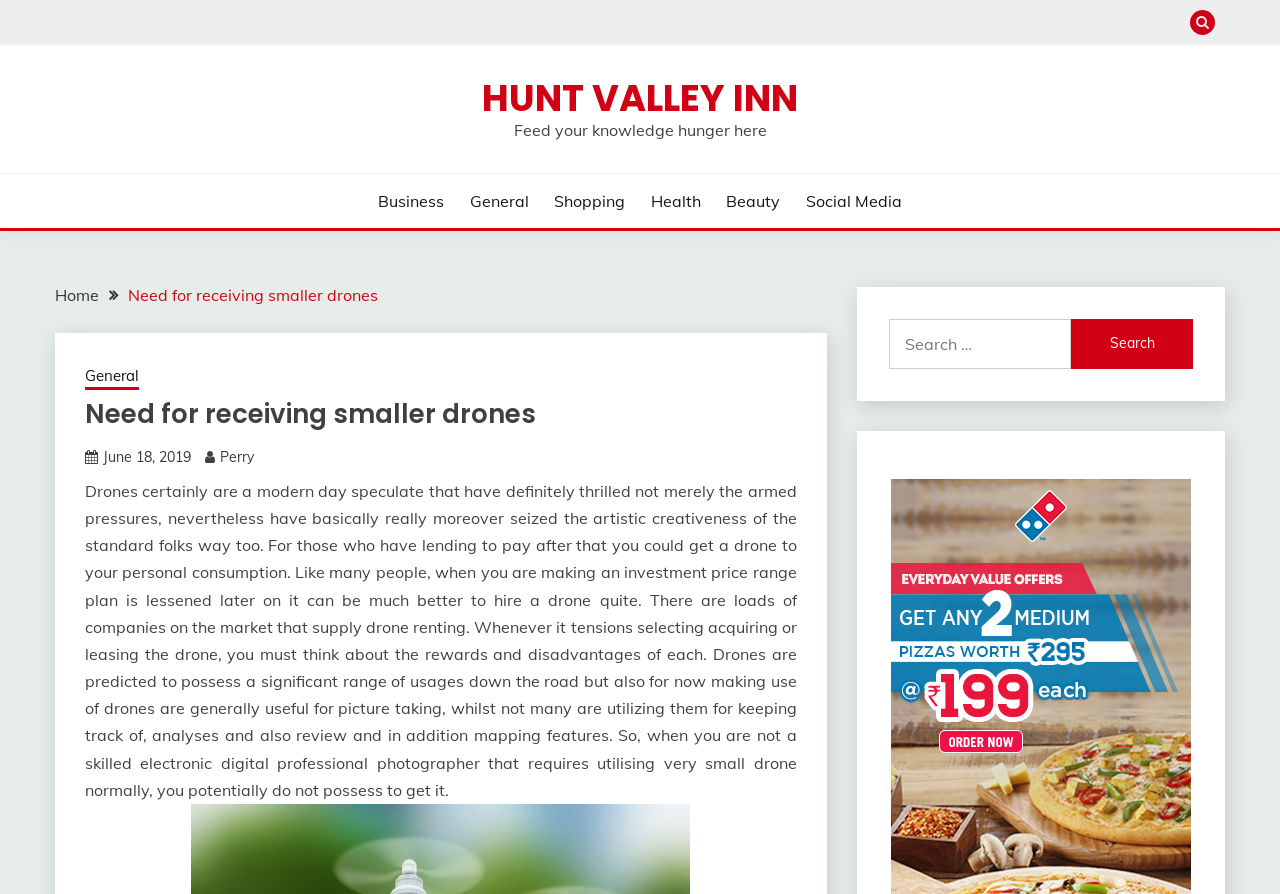Please locate and generate the primary heading on this webpage.

Need for receiving smaller drones